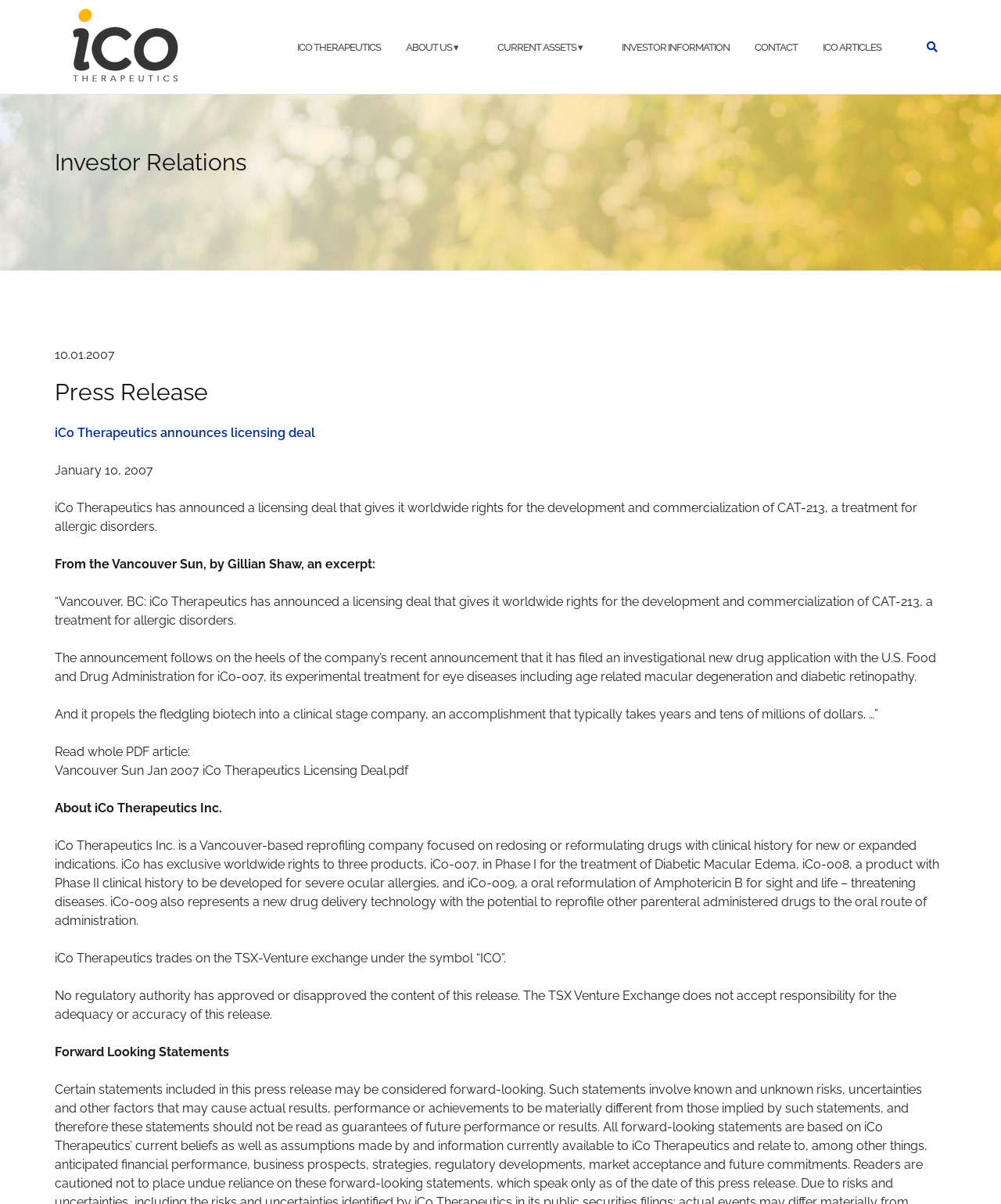Please give a succinct answer using a single word or phrase:
How many links are in the top navigation menu?

6